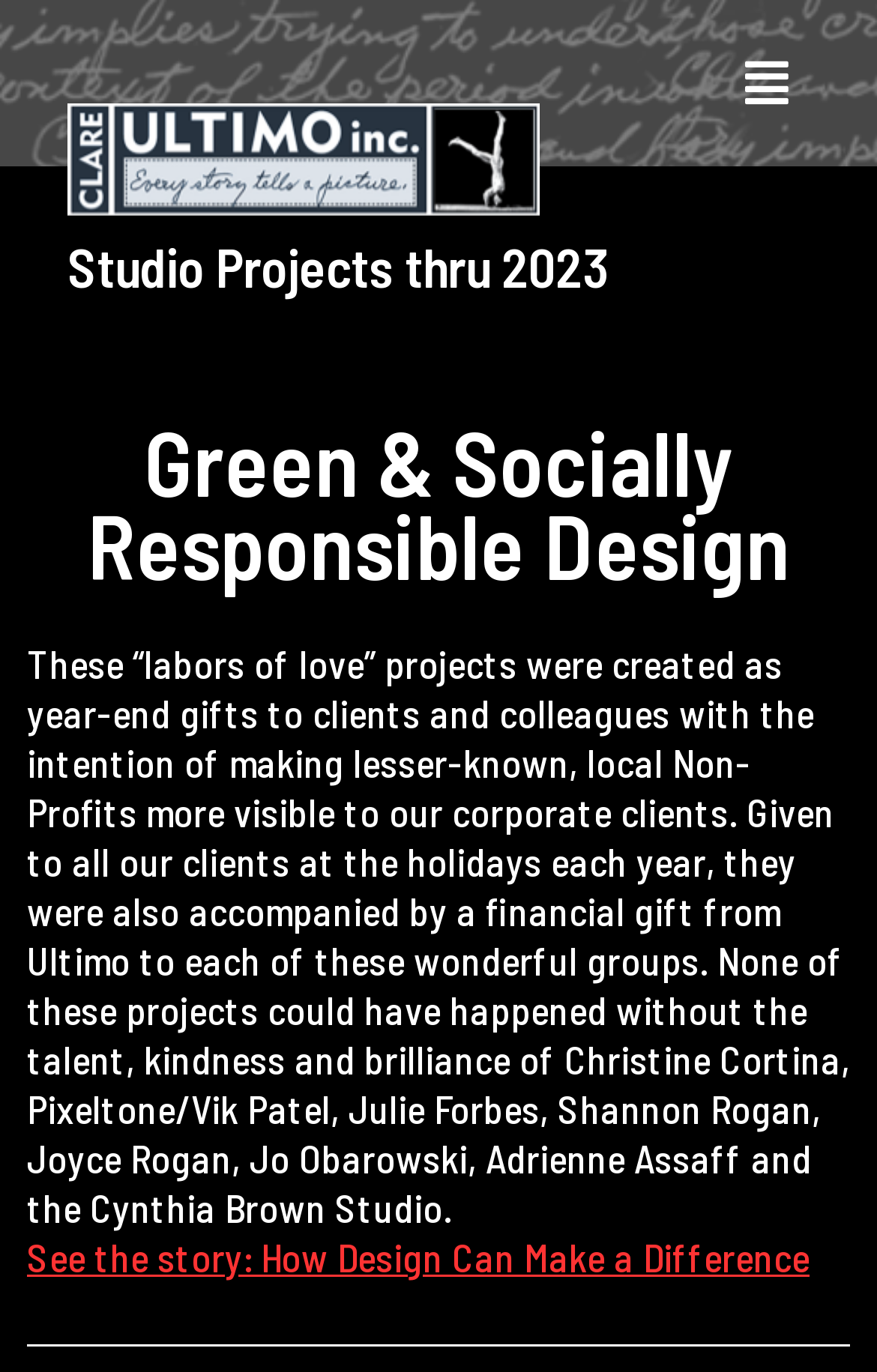Please answer the following question using a single word or phrase: 
What is the theme of the story linked?

How Design Can Make a Difference